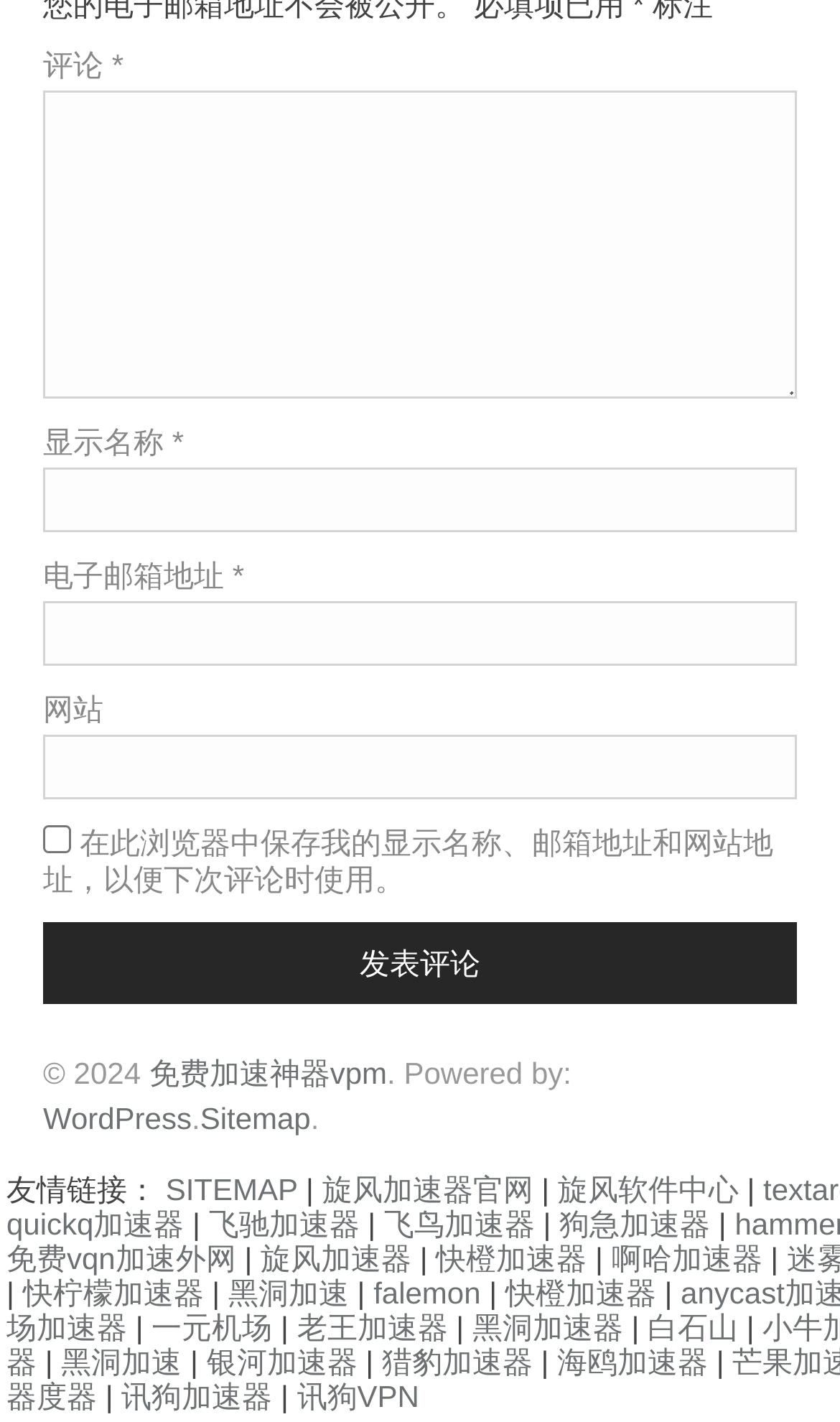Provide a one-word or short-phrase answer to the question:
How many links are there in the sitemap section?

21